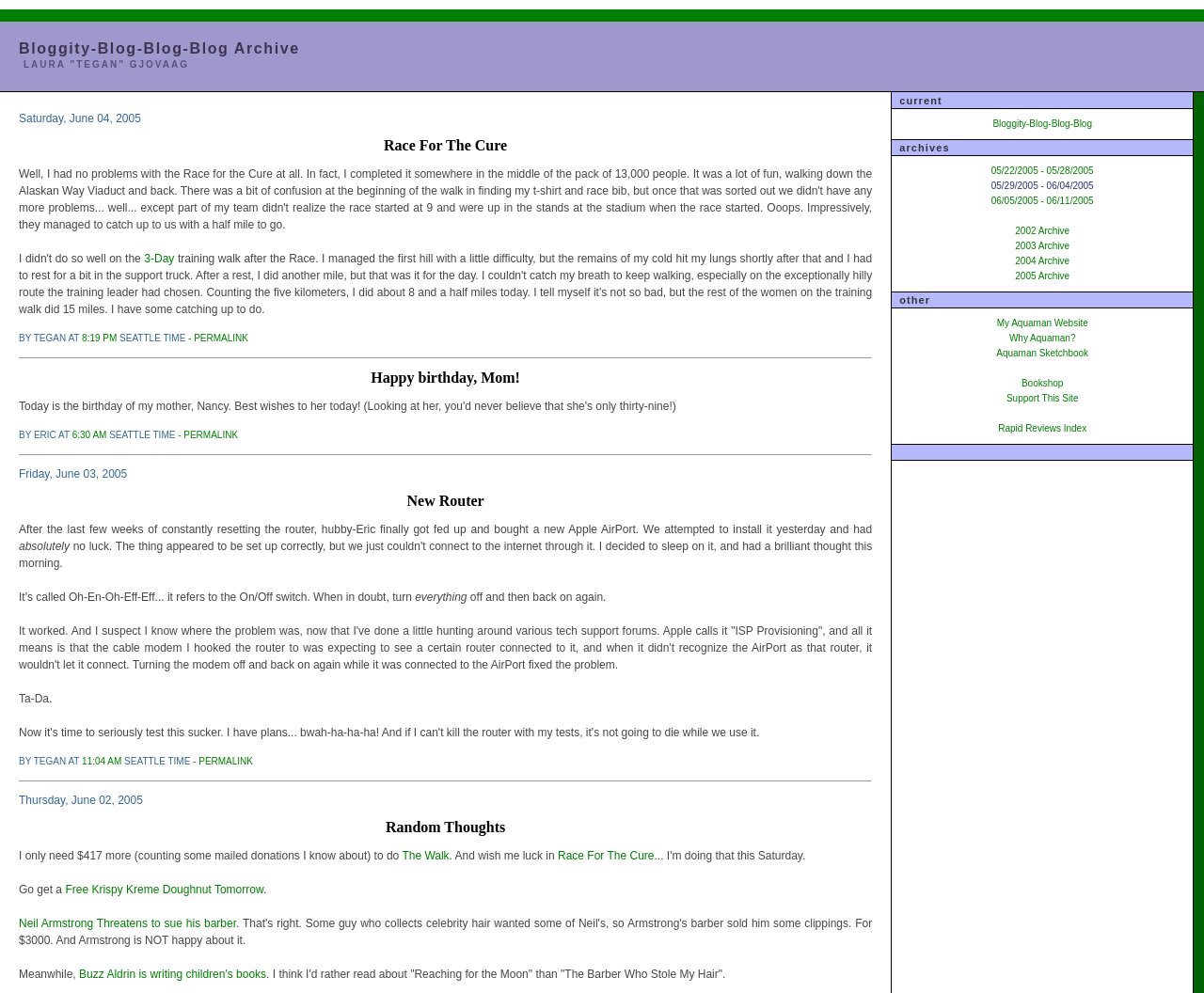Pinpoint the bounding box coordinates of the element that must be clicked to accomplish the following instruction: "Check 'Bloggity-Blog-Blog-Blog Archive'". The coordinates should be in the format of four float numbers between 0 and 1, i.e., [left, top, right, bottom].

[0.741, 0.11, 0.991, 0.14]